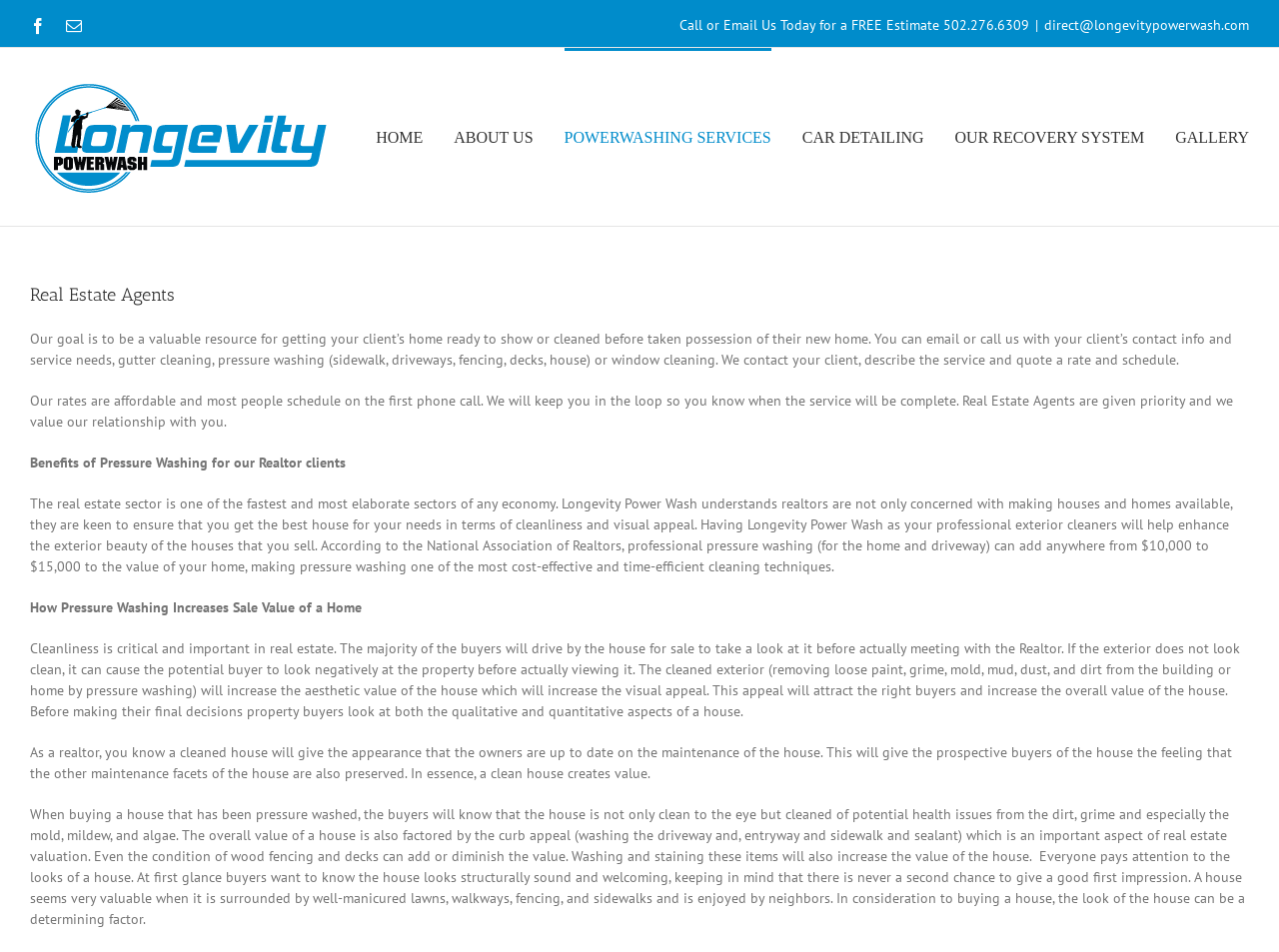What services does the company offer?
Using the image, answer in one word or phrase.

Powerwashing, gutter cleaning, window cleaning, car detailing